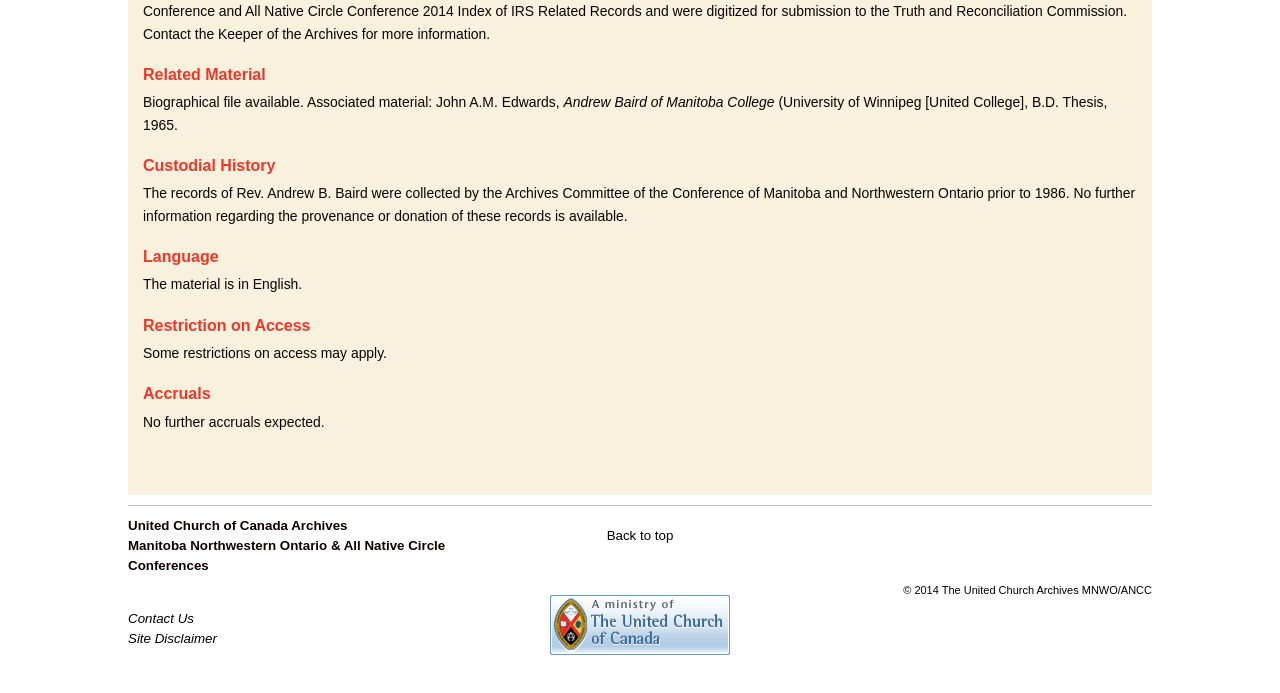Given the element description Contact Us, predict the bounding box coordinates for the UI element in the webpage screenshot. The format should be (top-left x, top-left y, bottom-right x, bottom-right y), and the values should be between 0 and 1.

[0.1, 0.881, 0.152, 0.903]